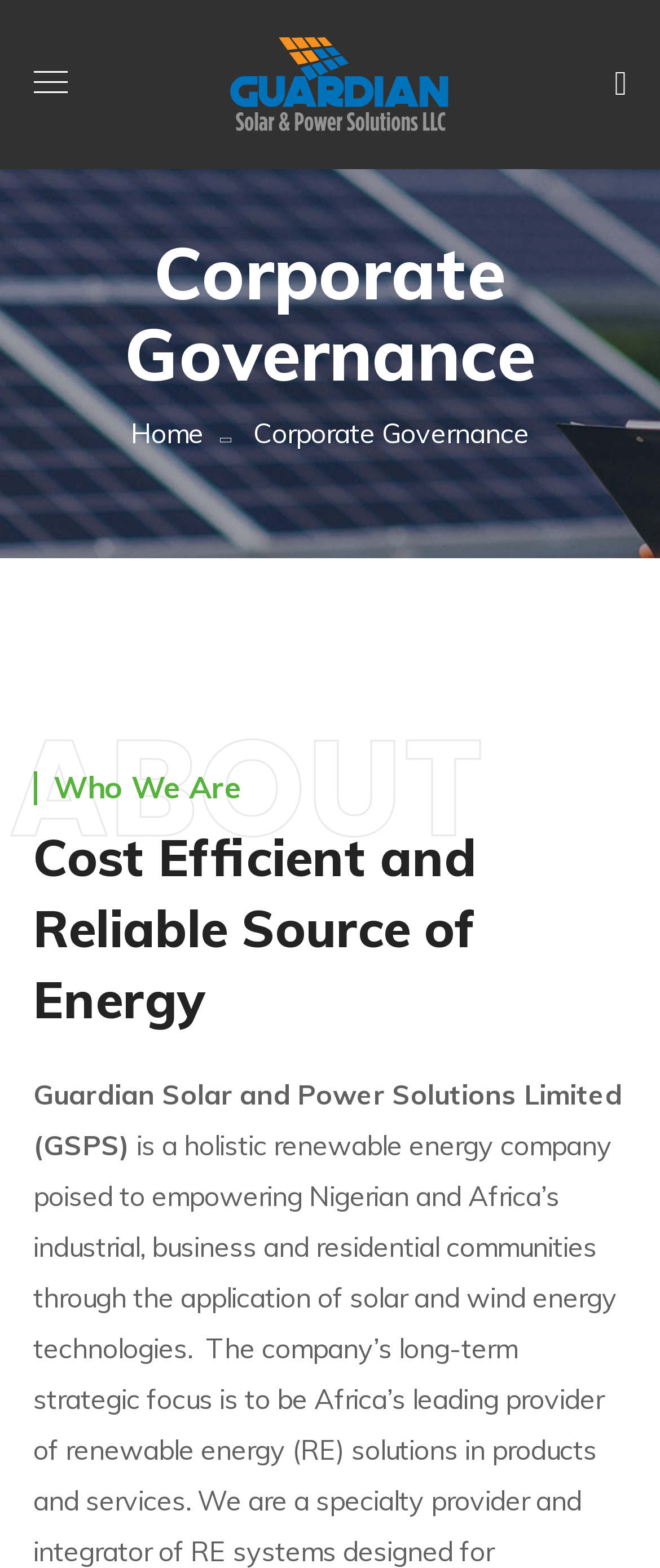What is the purpose of the button with the icon ''?
Using the visual information, respond with a single word or phrase.

Unknown